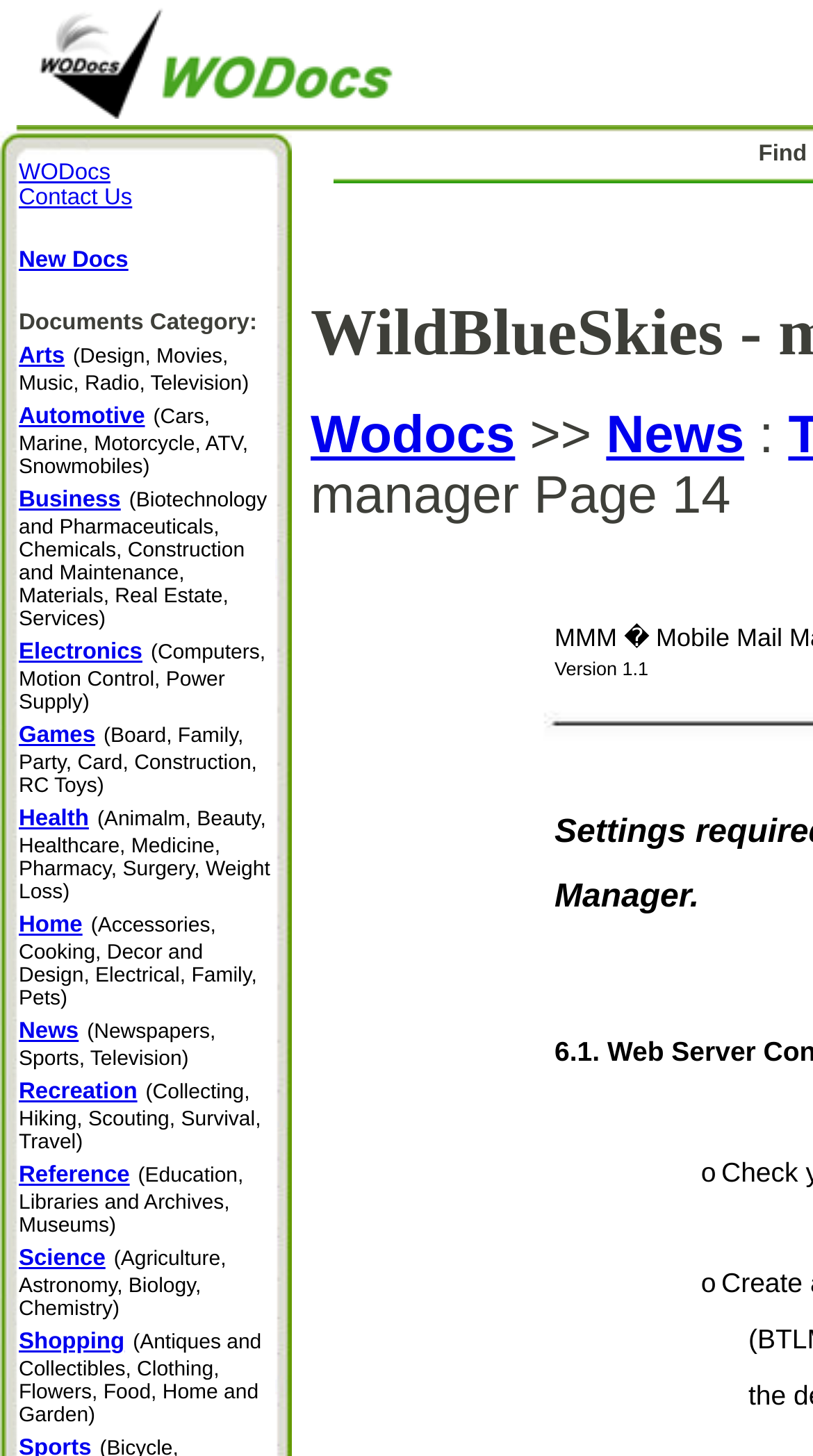How many links are there in the top navigation bar?
Offer a detailed and full explanation in response to the question.

I counted the number of links in the top navigation bar and found that there are 4 links: 'Wodocs', '>>', 'News', and another '>>'.